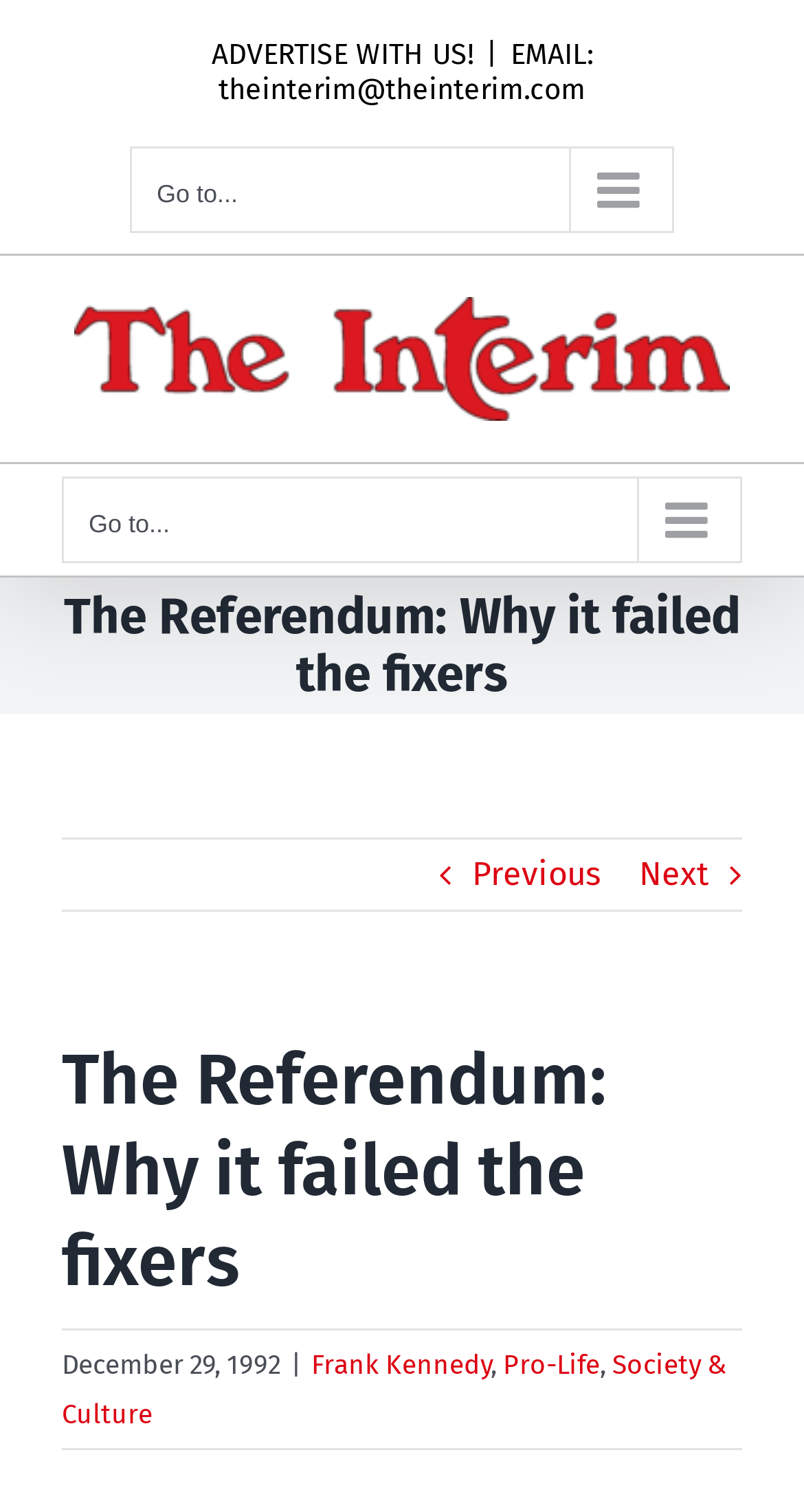Please indicate the bounding box coordinates for the clickable area to complete the following task: "Click the 'ADVERTISE WITH US!' link". The coordinates should be specified as four float numbers between 0 and 1, i.e., [left, top, right, bottom].

[0.263, 0.025, 0.588, 0.048]